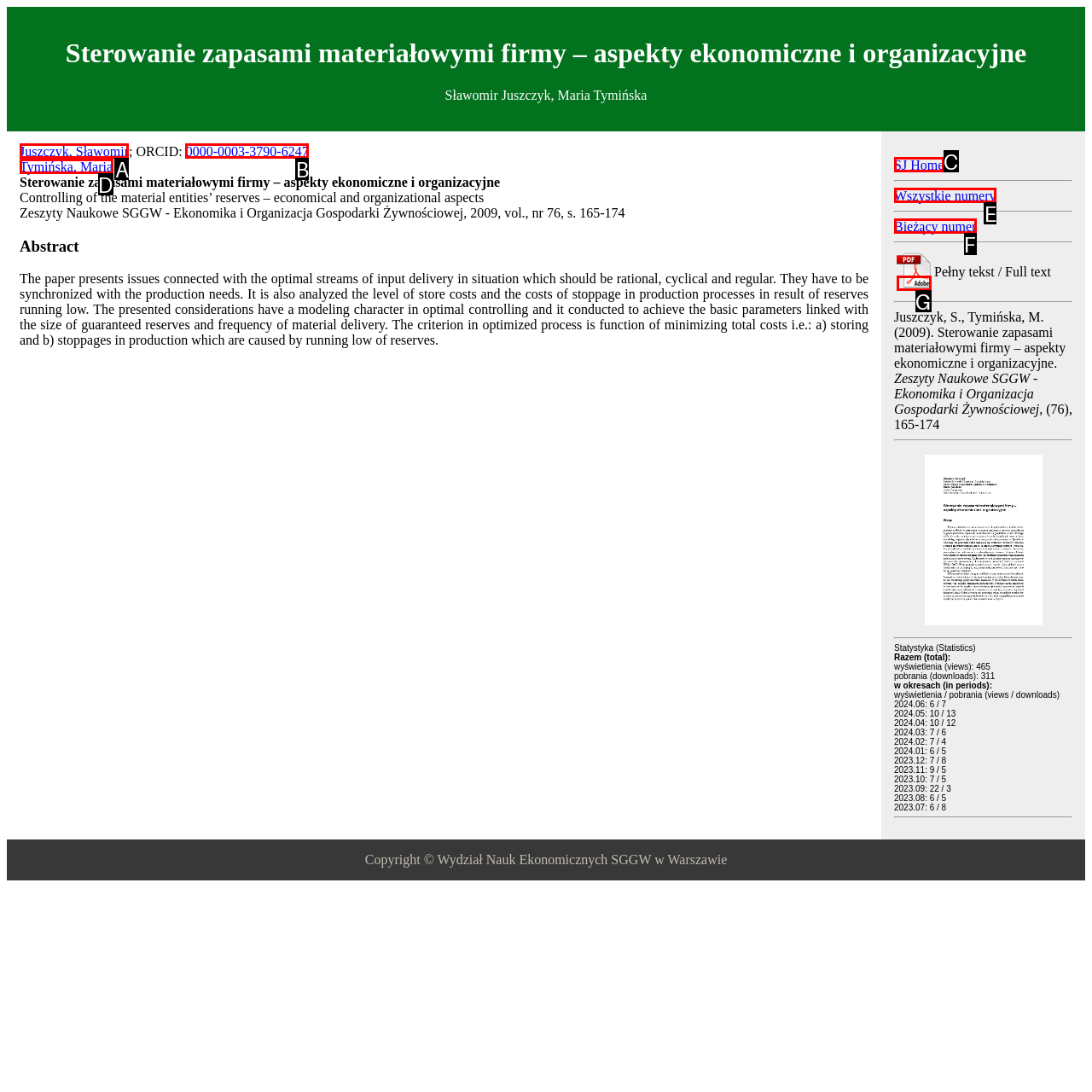Based on the description alt="pdf", identify the most suitable HTML element from the options. Provide your answer as the corresponding letter.

G